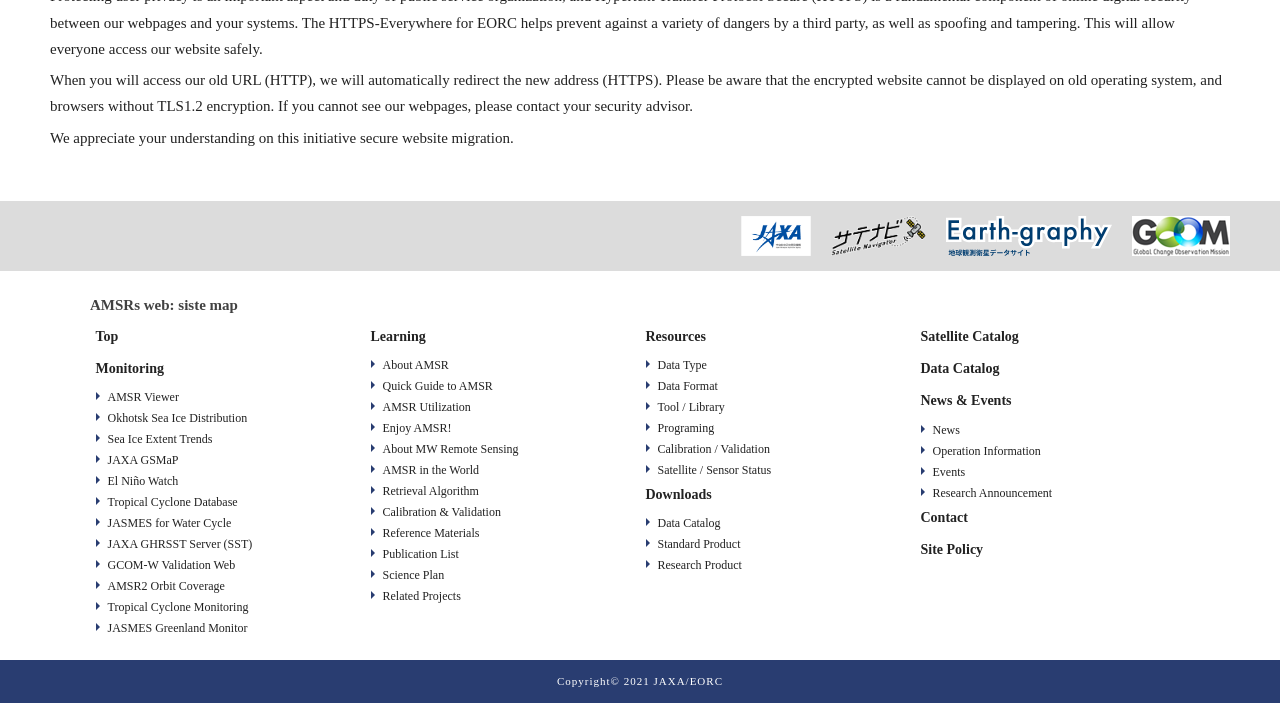Using the webpage screenshot, find the UI element described by About MW Remote Sensing. Provide the bounding box coordinates in the format (top-left x, top-left y, bottom-right x, bottom-right y), ensuring all values are floating point numbers between 0 and 1.

[0.299, 0.629, 0.405, 0.649]